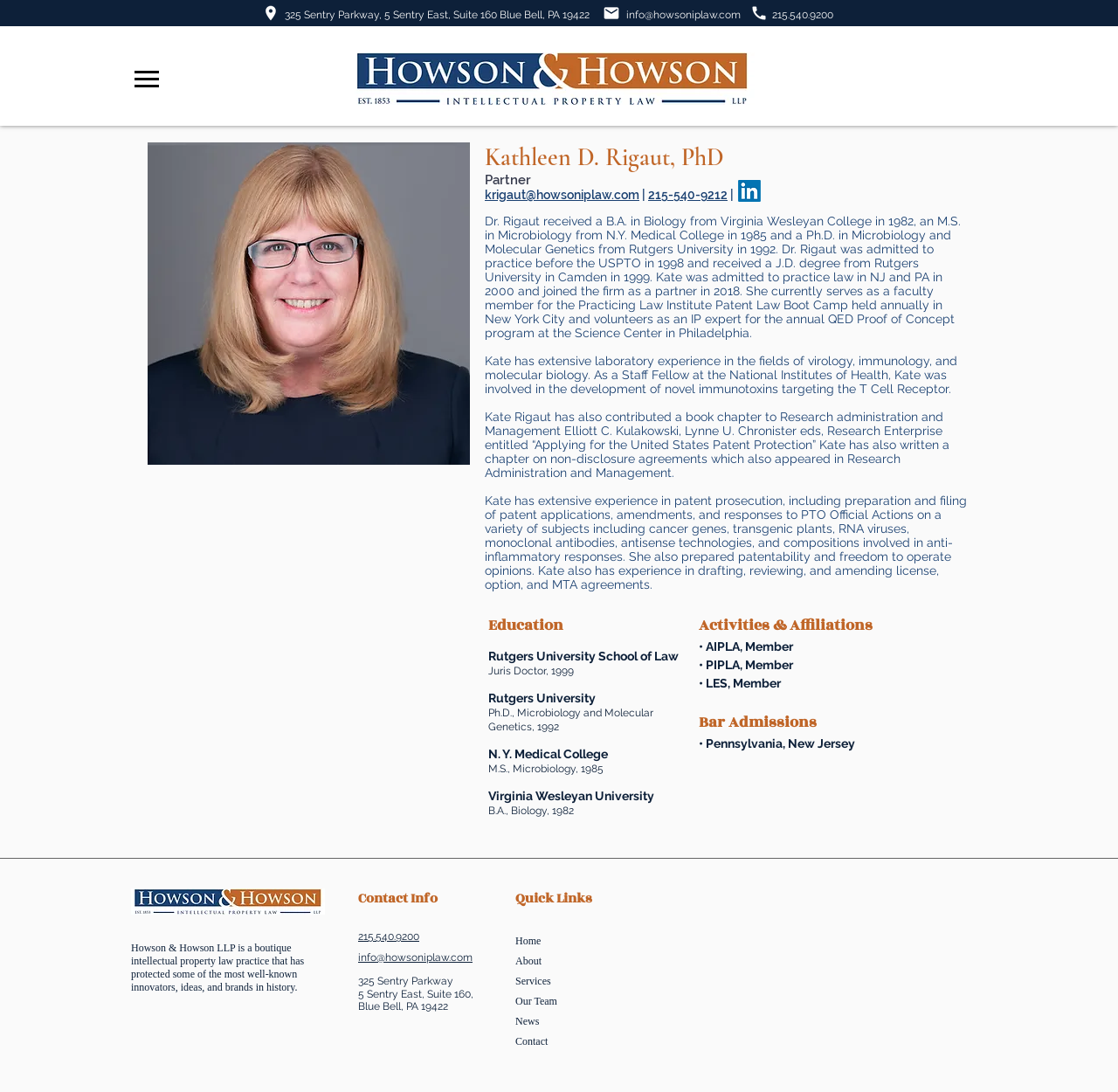Determine the bounding box for the UI element that matches this description: "215.540.9200".

[0.691, 0.008, 0.745, 0.019]